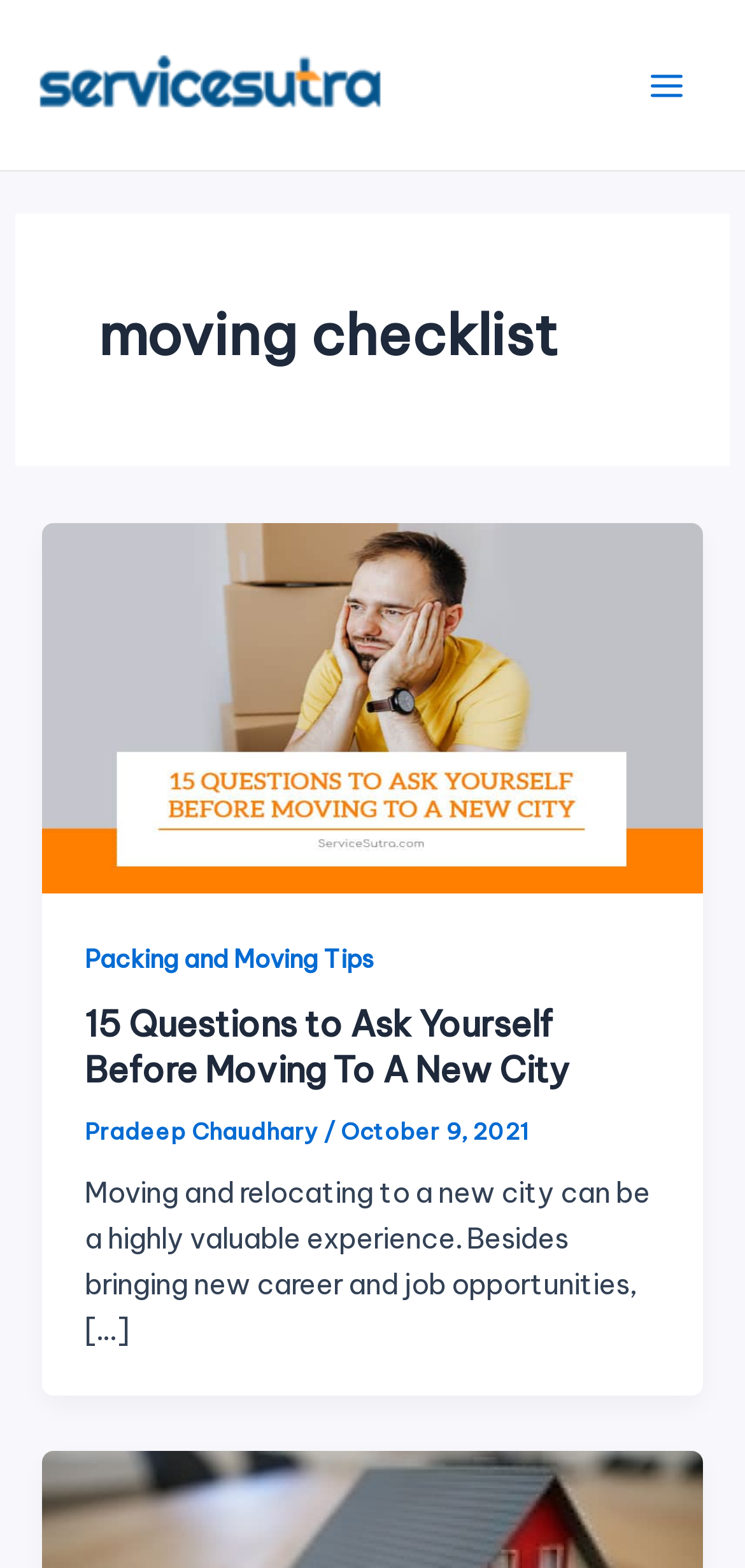What is the title of the first article link?
Can you give a detailed and elaborate answer to the question?

I determined the title of the first article link by reading the link text '15 Questions to Ask Yourself Before Moving To A New City' within the article element.